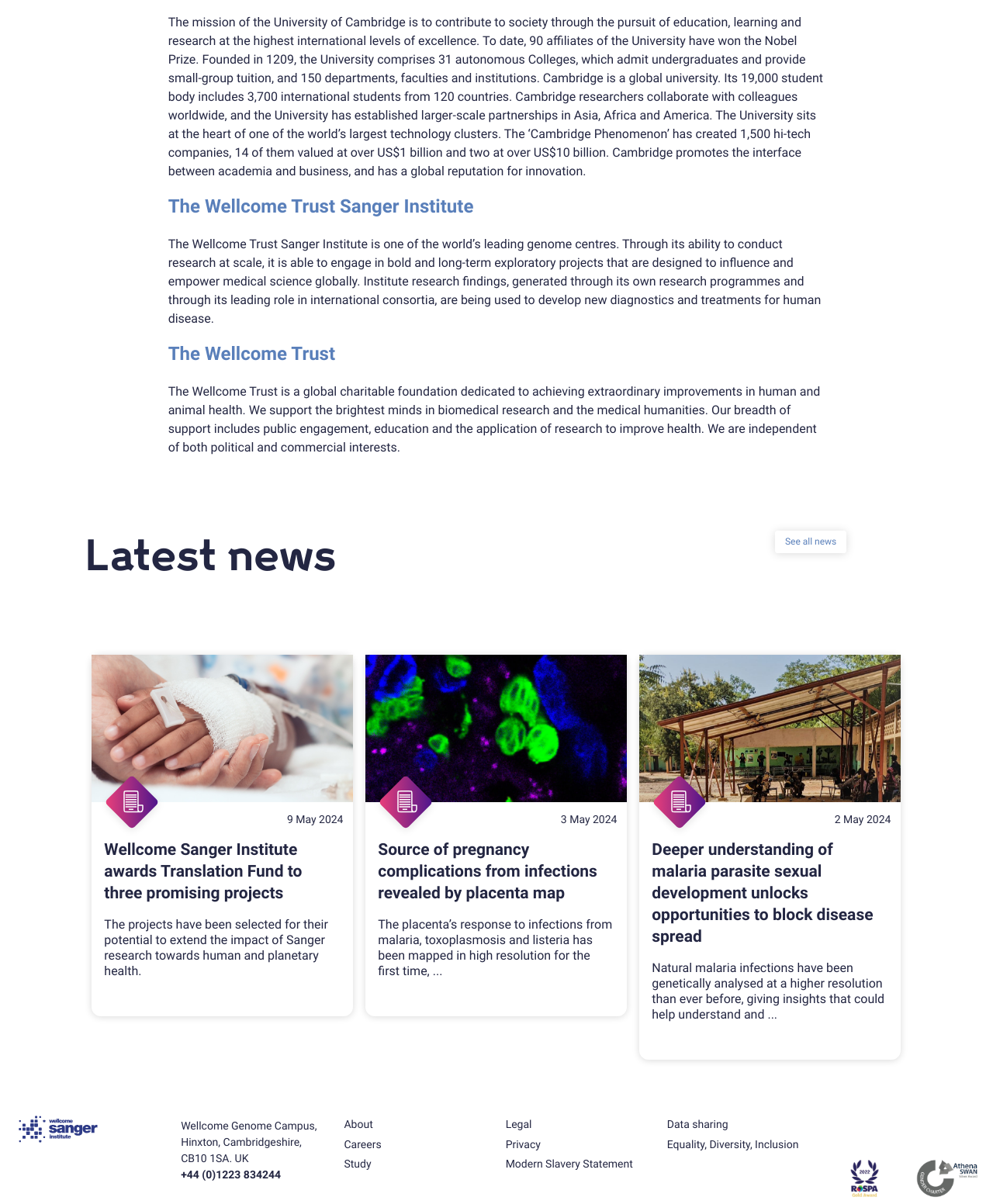Determine the bounding box coordinates for the clickable element required to fulfill the instruction: "Learn more about the Wellcome Sanger Institute awards Translation Fund". Provide the coordinates as four float numbers between 0 and 1, i.e., [left, top, right, bottom].

[0.086, 0.53, 0.362, 0.868]